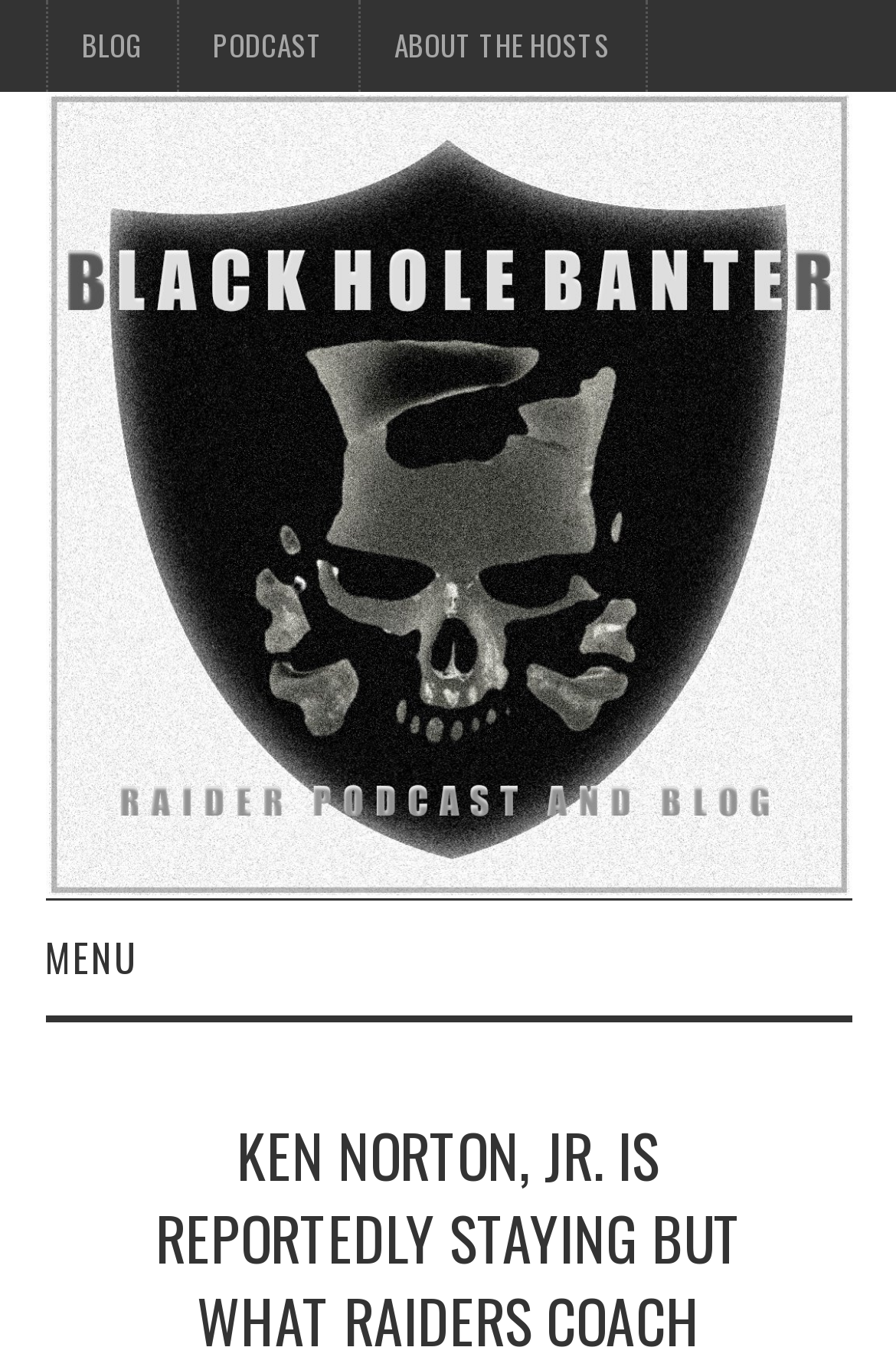Bounding box coordinates should be provided in the format (top-left x, top-left y, bottom-right x, bottom-right y) with all values between 0 and 1. Identify the bounding box for this UI element: title="Black Hole Banter"

[0.05, 0.352, 0.95, 0.377]